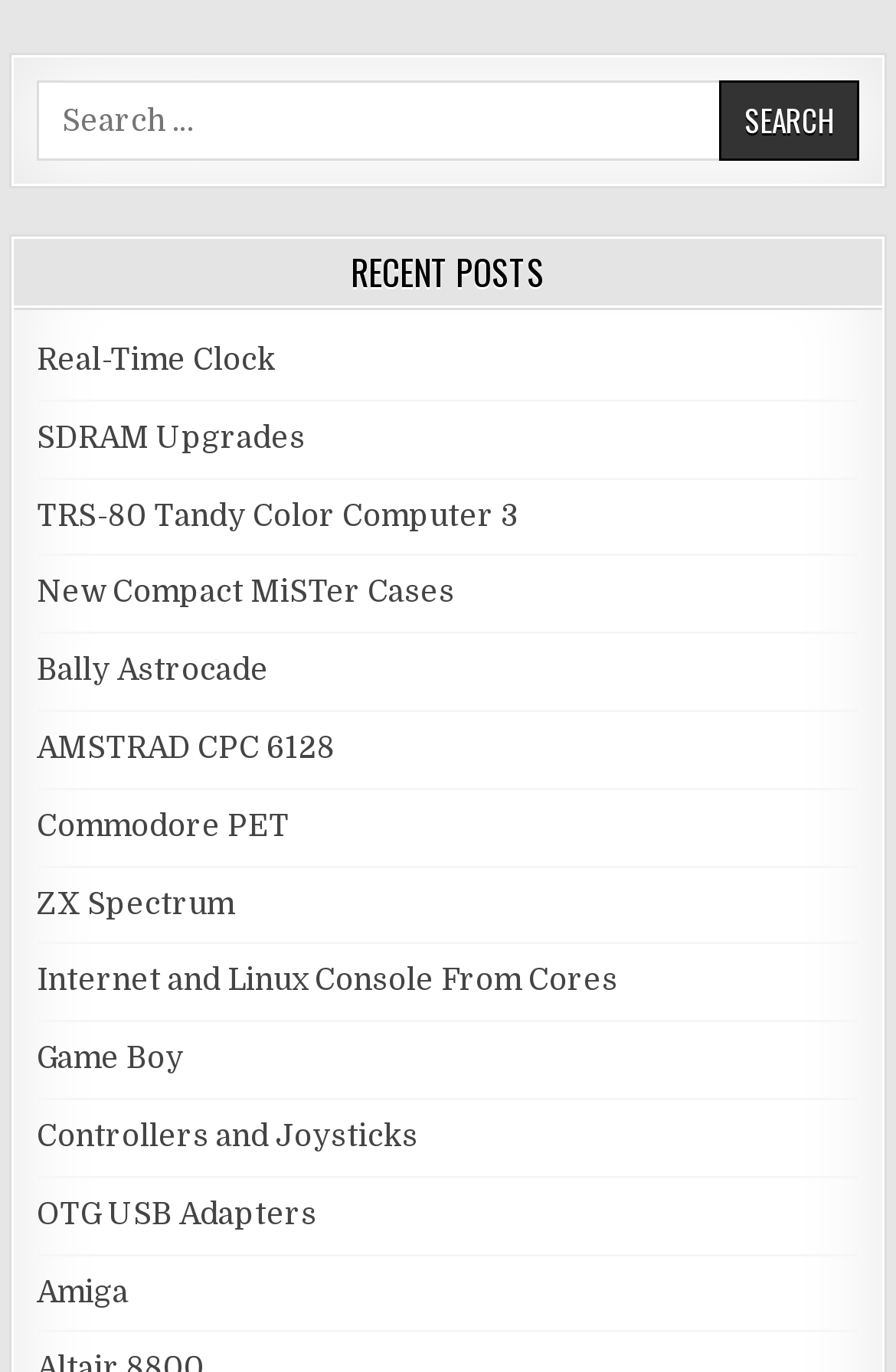Using the webpage screenshot and the element description TRS-80 Tandy Color Computer 3, determine the bounding box coordinates. Specify the coordinates in the format (top-left x, top-left y, bottom-right x, bottom-right y) with values ranging from 0 to 1.

[0.041, 0.363, 0.579, 0.388]